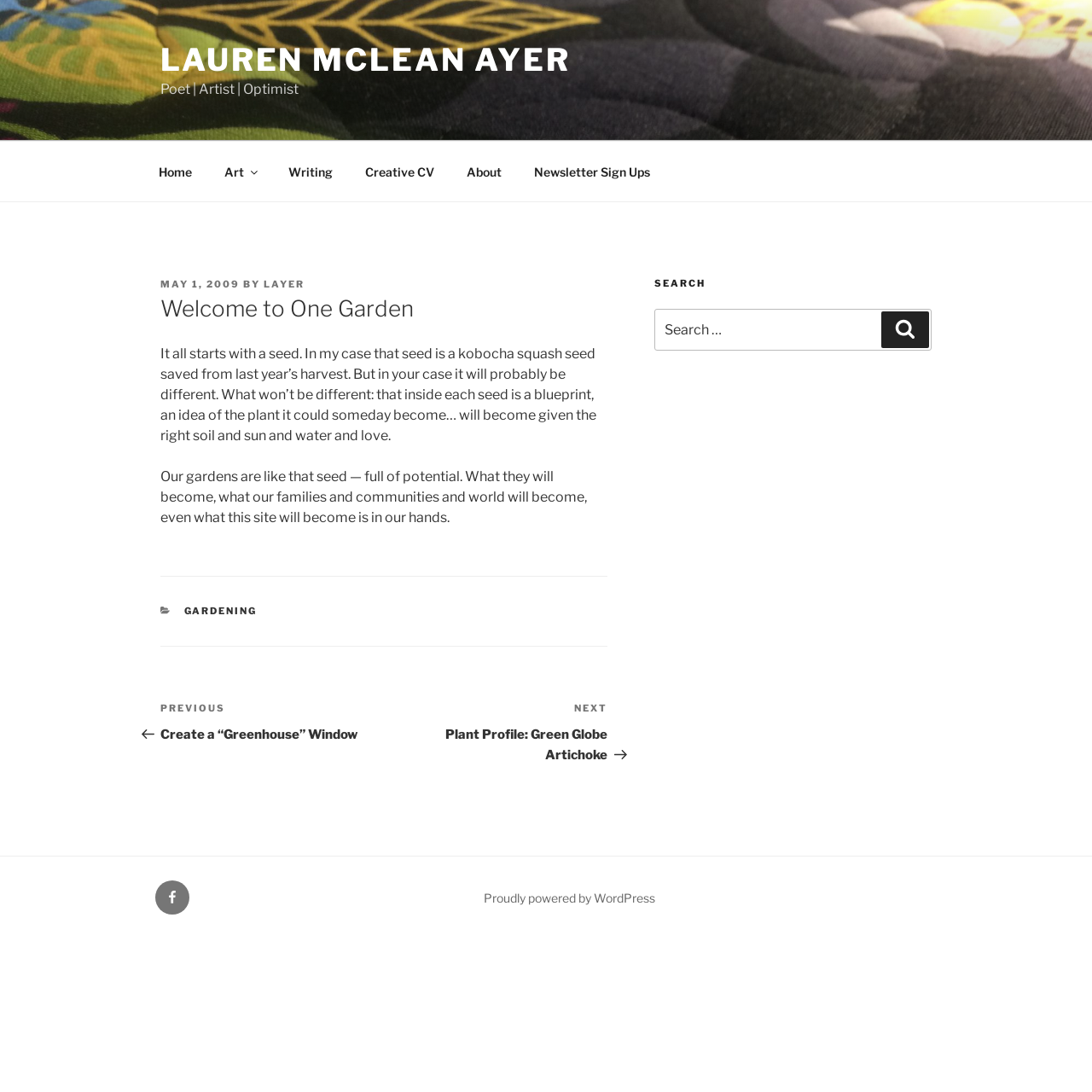Locate the bounding box coordinates of the element to click to perform the following action: 'Click on the 'Home' link'. The coordinates should be given as four float values between 0 and 1, in the form of [left, top, right, bottom].

[0.131, 0.138, 0.189, 0.176]